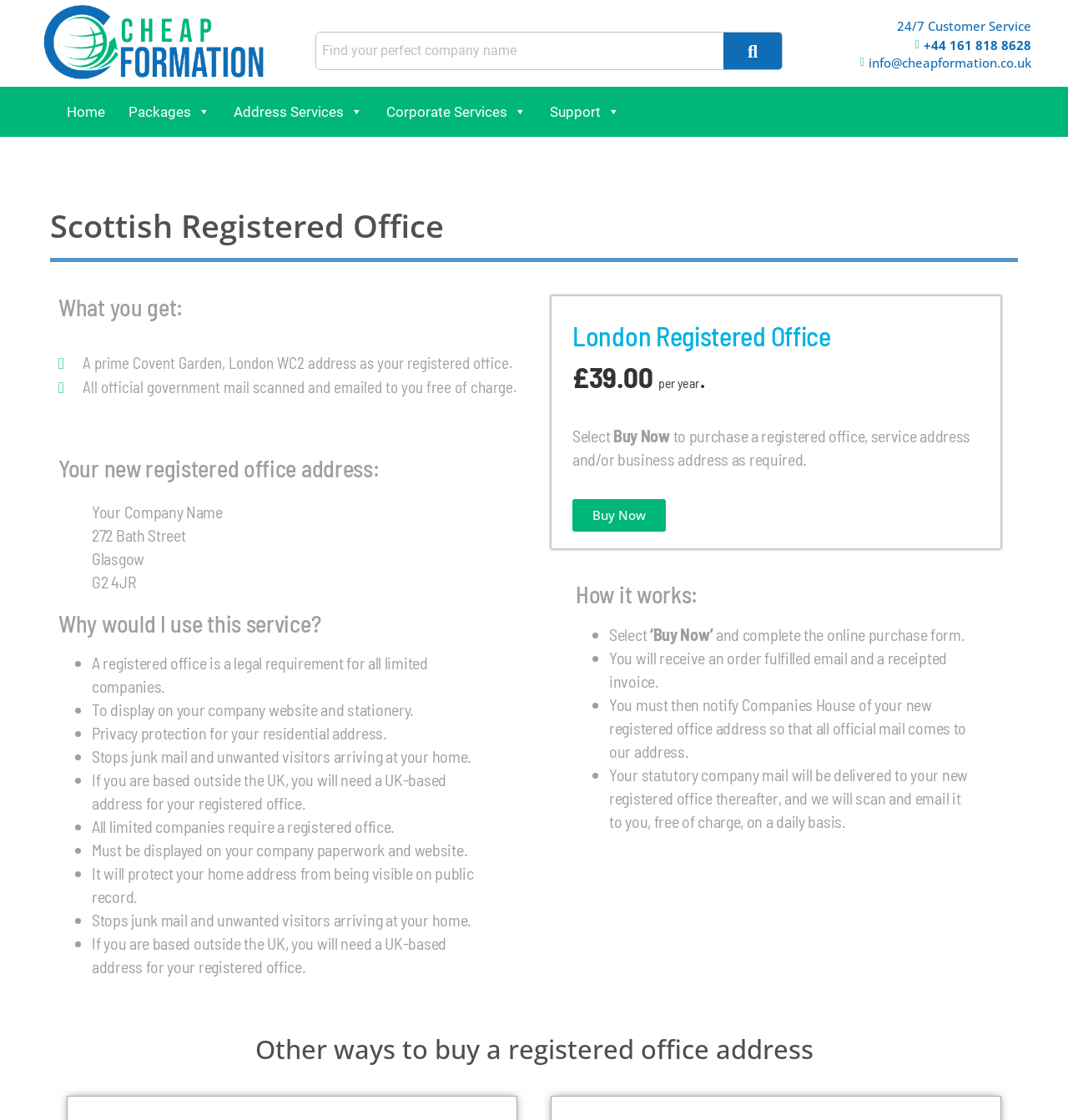What is the purpose of using a registered office service?
Answer the question with a single word or phrase, referring to the image.

Privacy protection for residential address